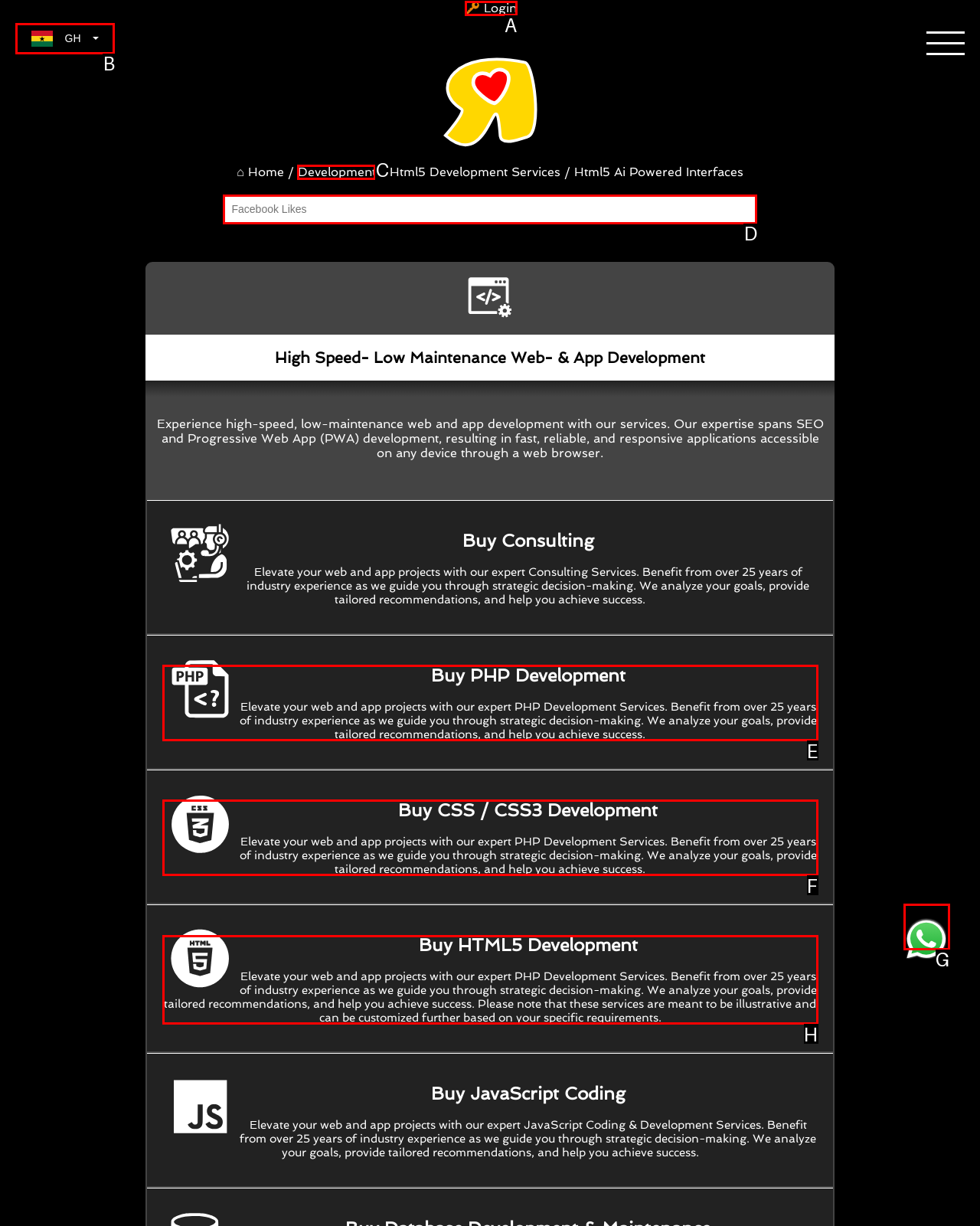For the task "Select the Ghana flag", which option's letter should you click? Answer with the letter only.

B